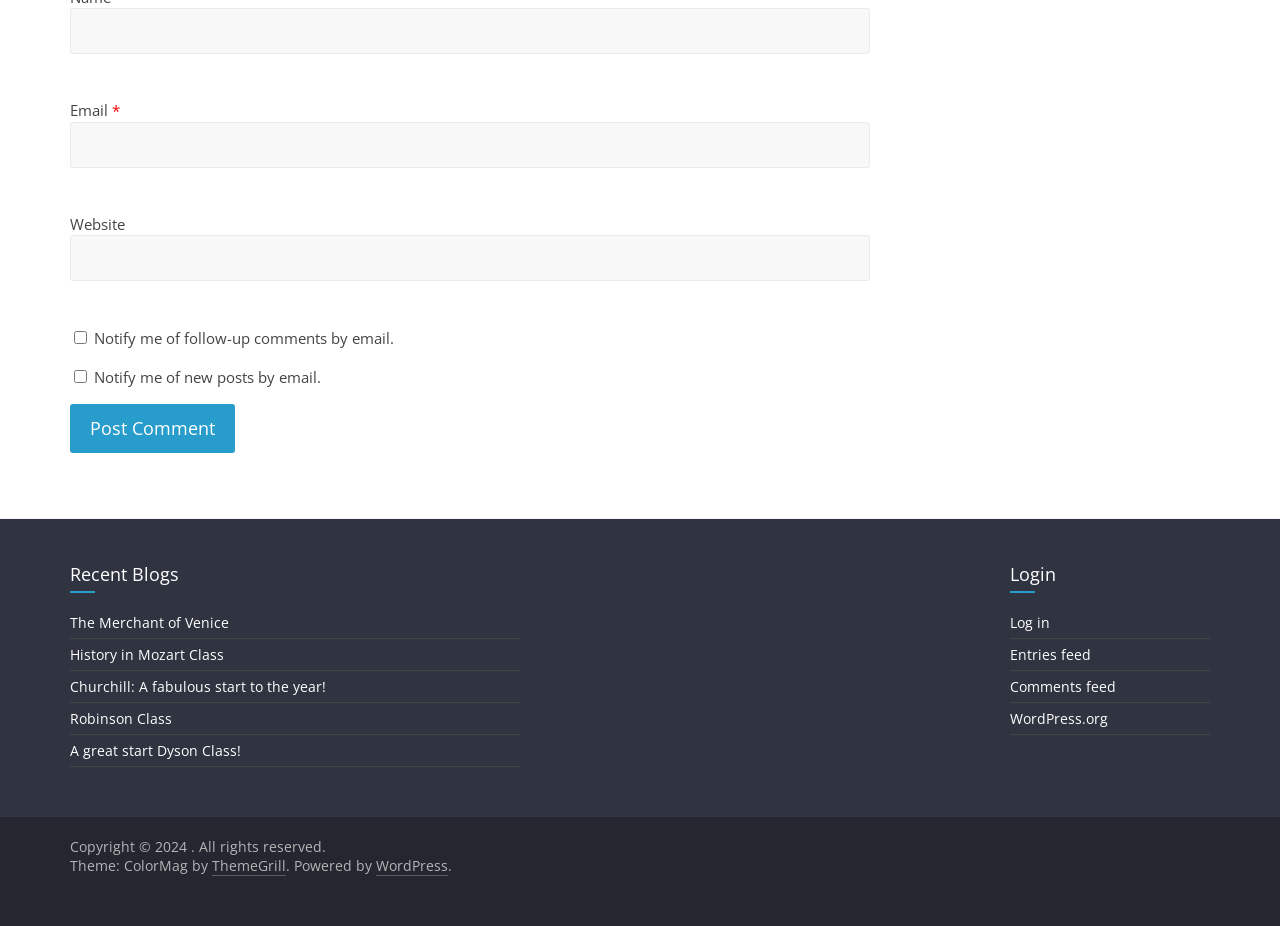What is the alternative to logging in?
Please provide a single word or phrase as the answer based on the screenshot.

Entries feed